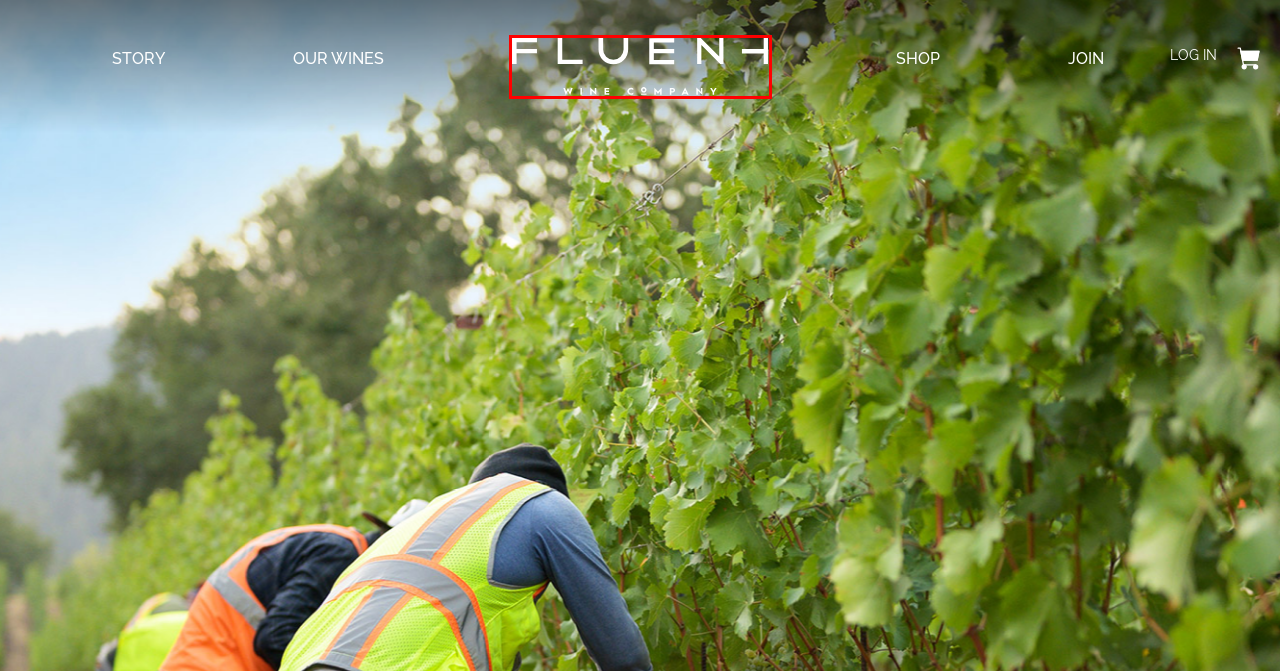You are looking at a webpage screenshot with a red bounding box around an element. Pick the description that best matches the new webpage after interacting with the element in the red bounding box. The possible descriptions are:
A. Napa and Sonoma Winemakers Market Luxury Sauvignon Blanc. Is Anyone Buying? | Wine Enthusiast
B. Our Story | Wines by Rob Harrison & Joe Harden | Fluent Wine Company
C. Collection | Fluent Wine Company
D. Fluent Rosé | Fluent Wine Company
E. Termly Policy Viewer
F. Home | Napa and Sonoma County Wines | Fluent Wine Company
G. Privacy | Fluent Wine Company
H. Join | The Club, Allocation List | Fluent Wine Company

F